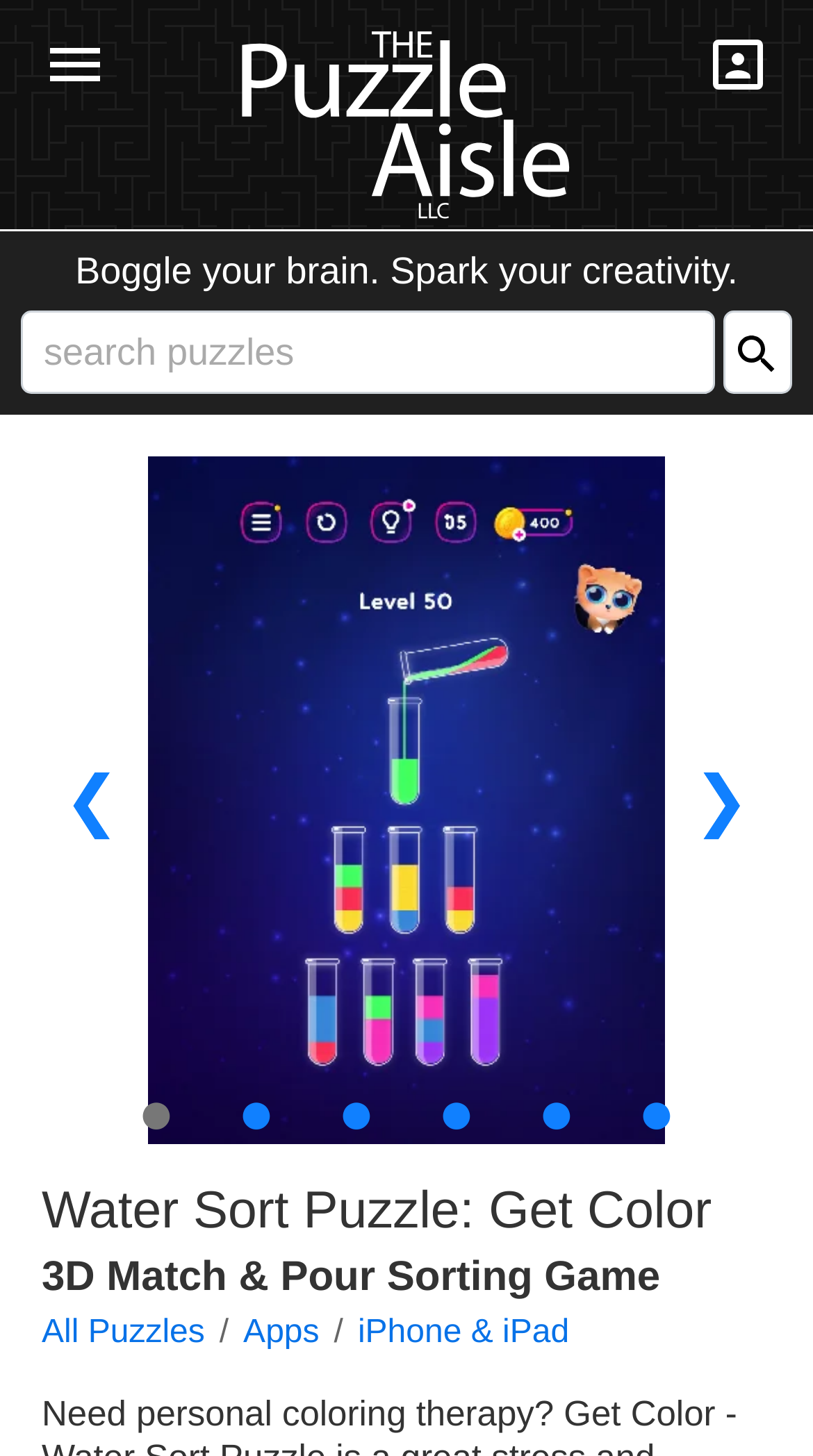Indicate the bounding box coordinates of the element that must be clicked to execute the instruction: "Click the previous button". The coordinates should be given as four float numbers between 0 and 1, i.e., [left, top, right, bottom].

[0.051, 0.515, 0.174, 0.584]